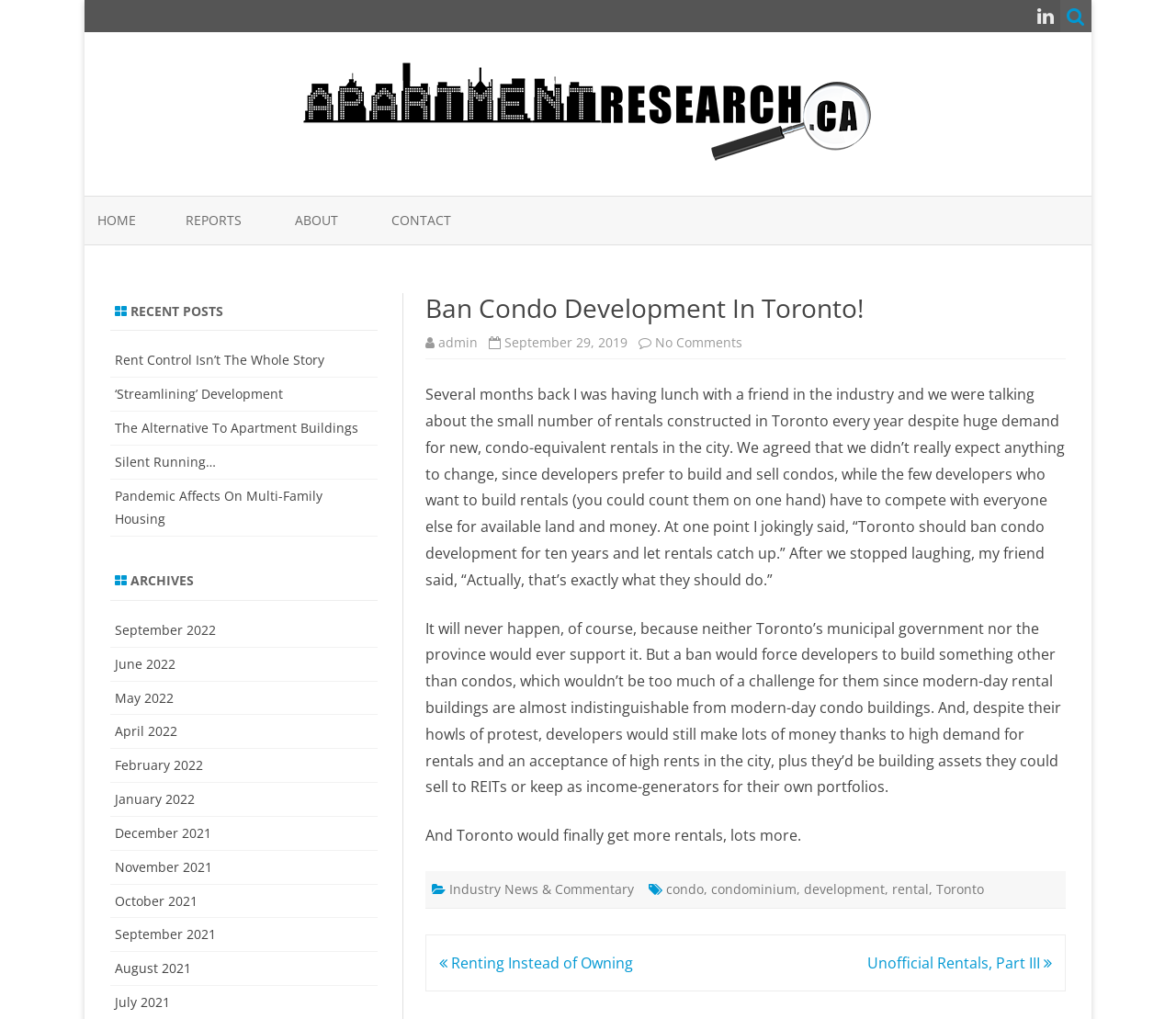Predict the bounding box of the UI element that fits this description: "condo".

[0.567, 0.864, 0.599, 0.881]